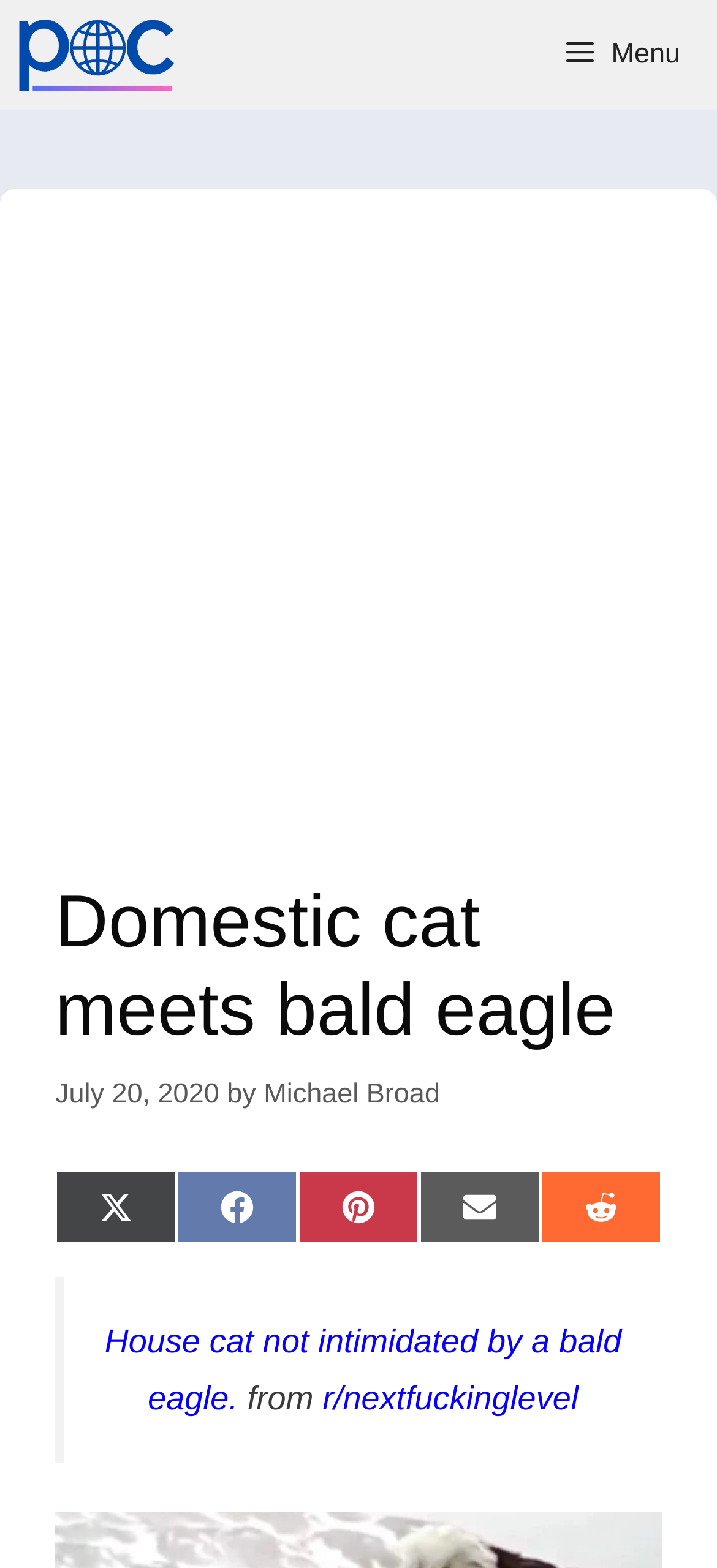Respond to the question below with a concise word or phrase:
Who is the author of the article?

Michael Broad